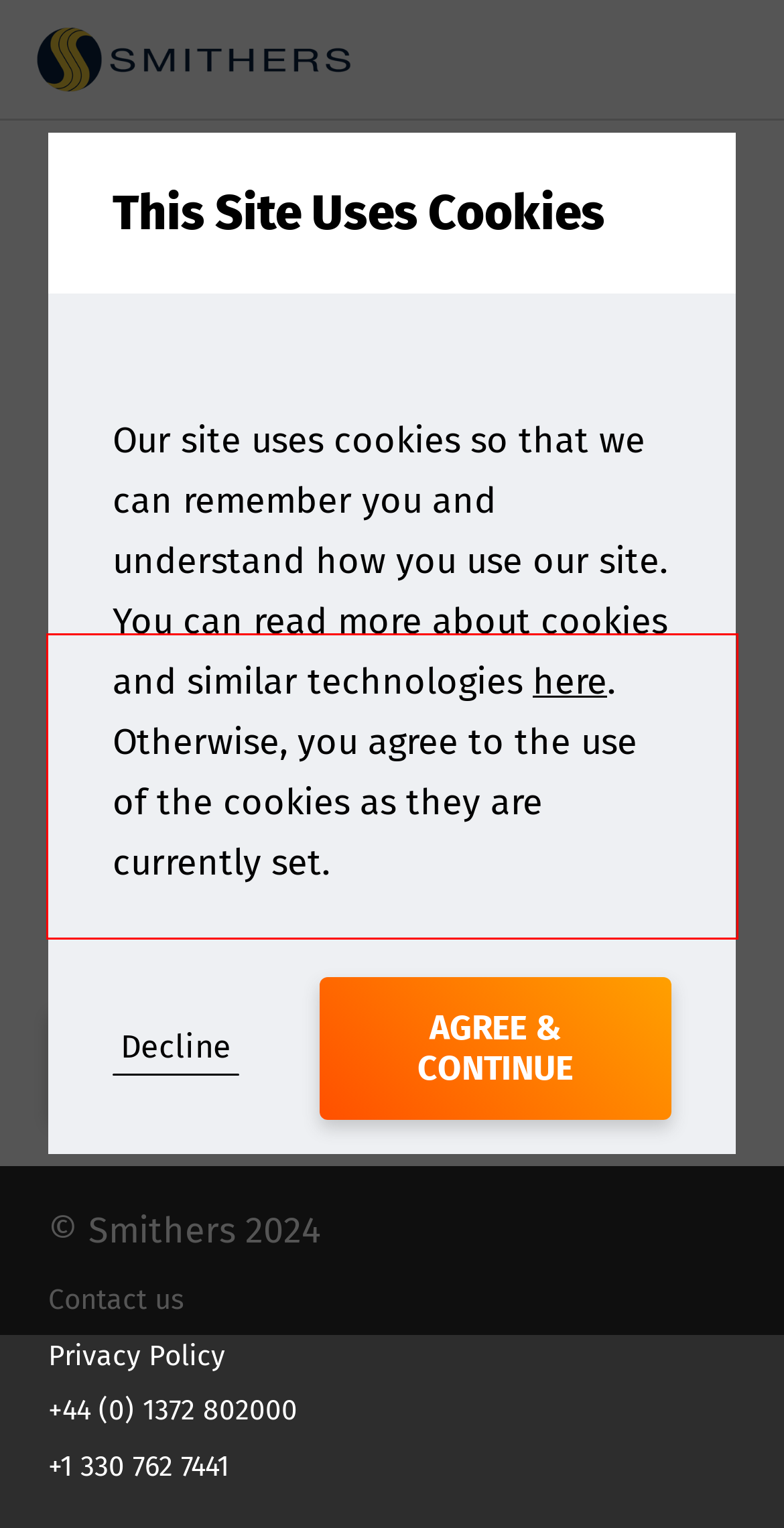You are provided with a screenshot of a webpage containing a red bounding box. Please extract the text enclosed by this red bounding box.

The page you are looking for might have been removed, had its name changed, or is temporarily unavailable. Please link the link below to go back to the home page.